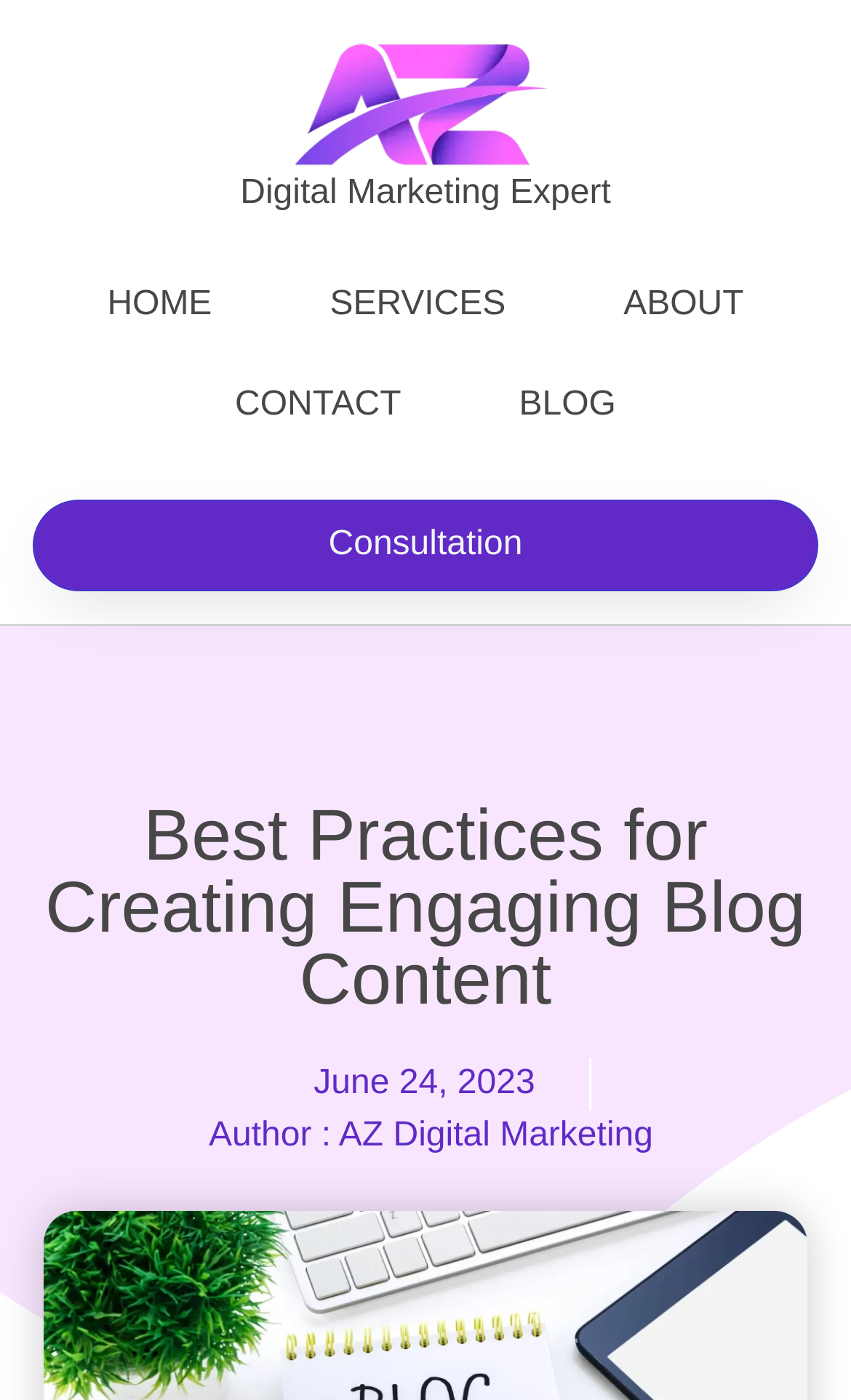Please locate the bounding box coordinates for the element that should be clicked to achieve the following instruction: "schedule a consultation". Ensure the coordinates are given as four float numbers between 0 and 1, i.e., [left, top, right, bottom].

[0.038, 0.357, 0.962, 0.423]